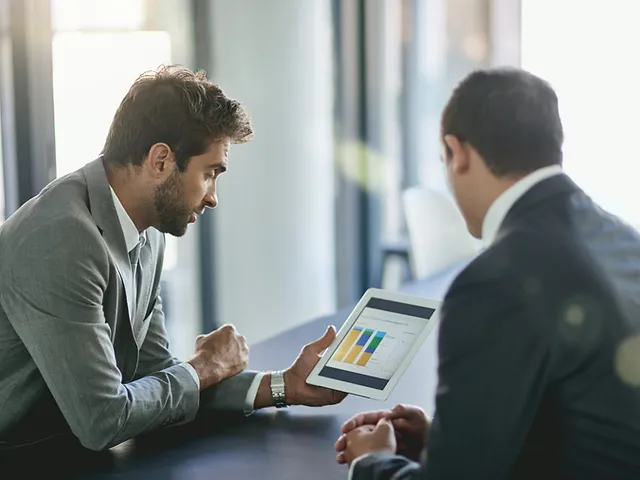Explain the content of the image in detail.

In a modern, well-lit office space, two professional men are engaged in an important business discussion. The man on the left, dressed in a light gray suit, is actively presenting information on a tablet. His focused expression suggests he is explaining key data or results, which are displayed on the tablet's screen. The other man, attired in a dark suit, is attentively listening, leaning slightly forward as he absorbs the details. The background features large windows that allow natural light to stream in, creating a productive atmosphere for their meeting. The scene conveys a sense of collaboration and strategic planning typical in business environments.